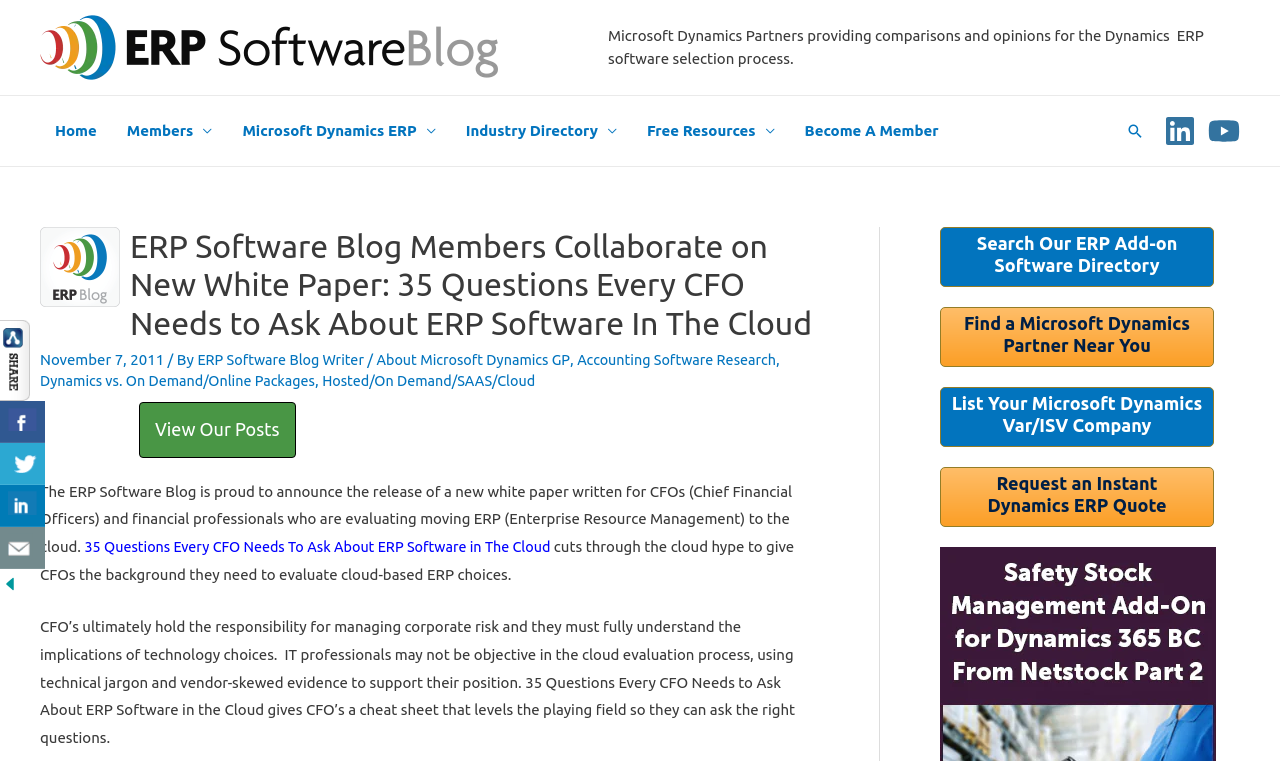Using the element description: "title="Show Buttons"", determine the bounding box coordinates. The coordinates should be in the format [left, top, right, bottom], with values between 0 and 1.

[0.0, 0.46, 0.023, 0.483]